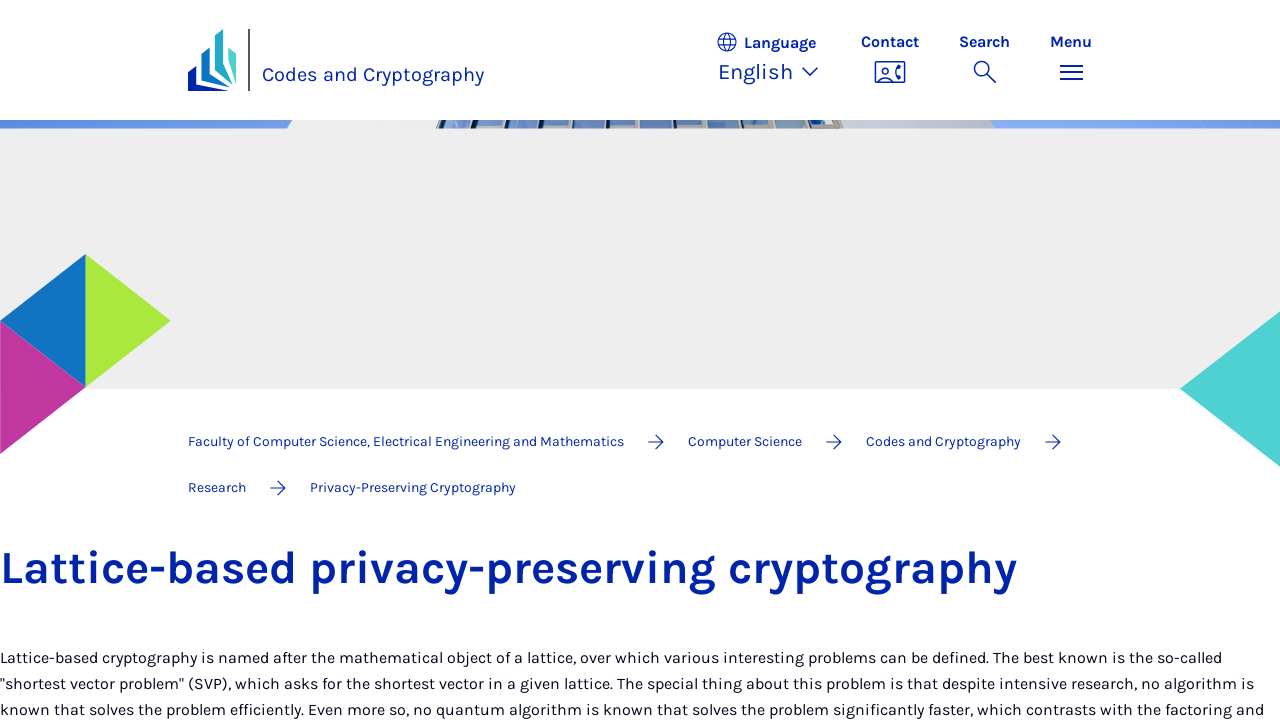Please predict the bounding box coordinates (top-left x, top-left y, bottom-right x, bottom-right y) for the UI element in the screenshot that fits the description: Computer Science

[0.538, 0.599, 0.627, 0.622]